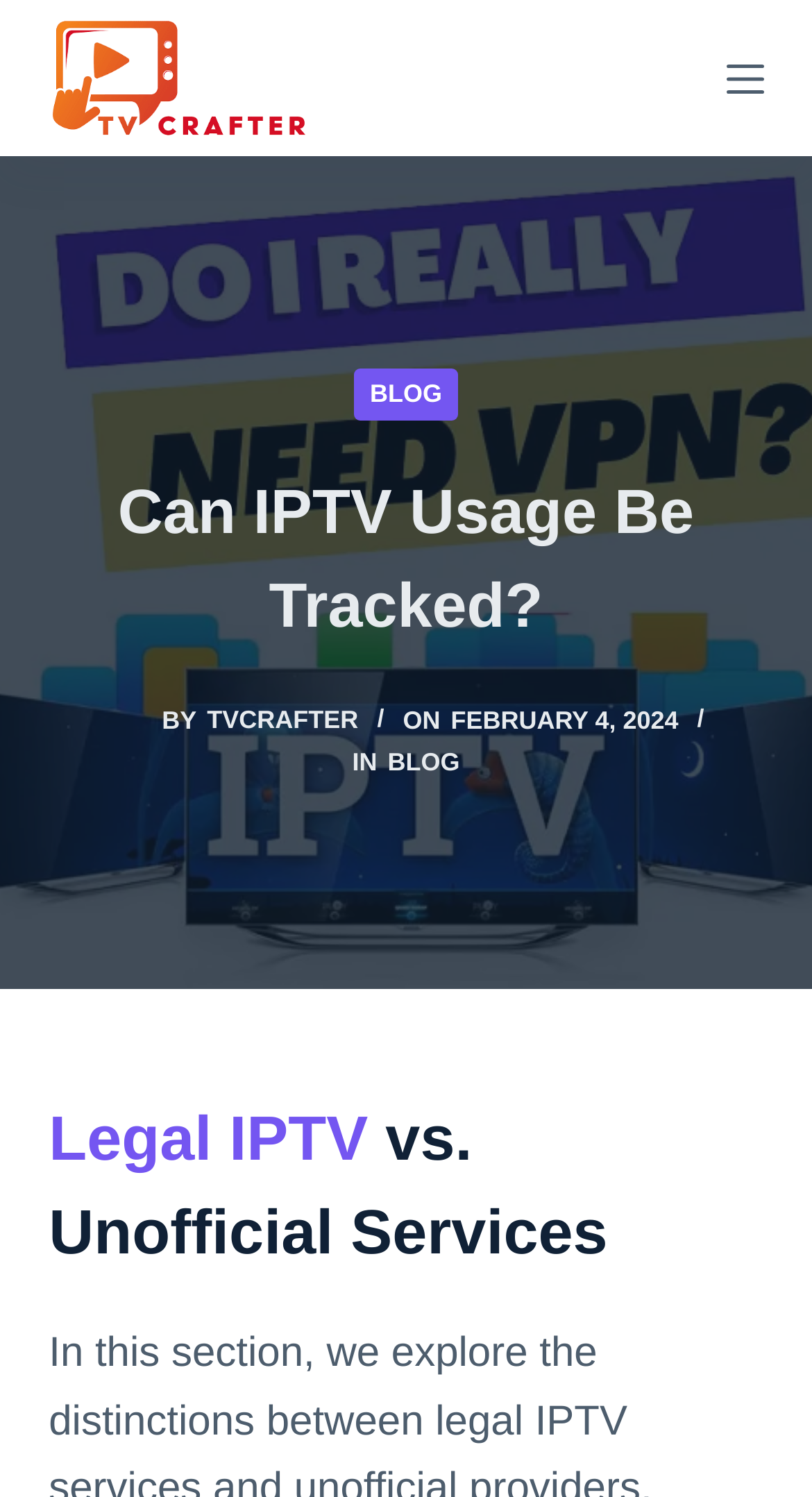Identify the bounding box of the UI element described as follows: "The gift of optimism". Provide the coordinates as four float numbers in the range of 0 to 1 [left, top, right, bottom].

None